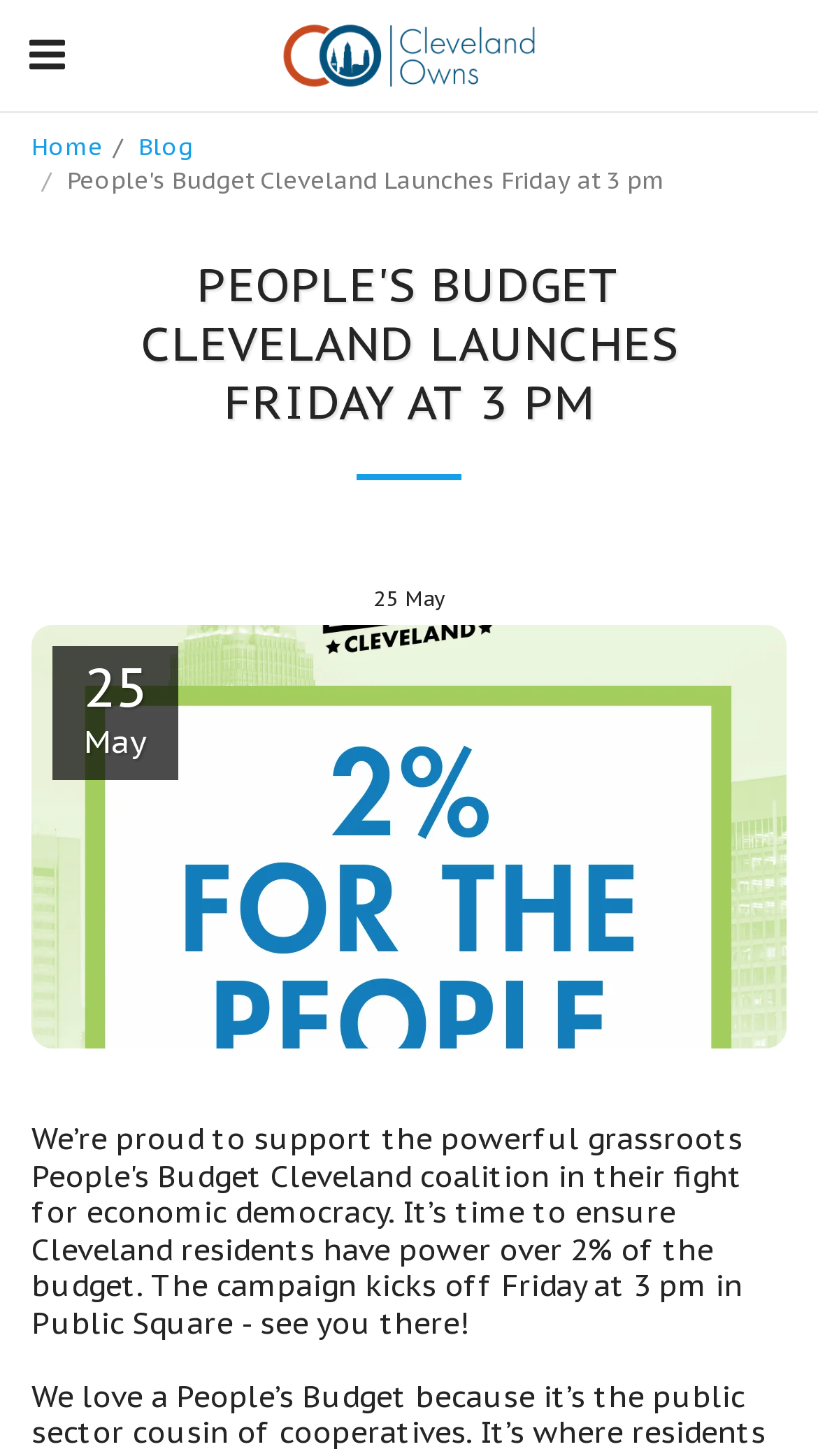Articulate a complete and detailed caption of the webpage elements.

The webpage appears to be an article or blog post about the People's Budget Cleveland coalition. At the top of the page, there is a button with no text, situated near the left edge of the screen. To the right of the button, there is a link to "Cleveland Owns" accompanied by an image with the same name. 

Below these elements, there are two links, "Home" and "Blog", positioned side by side near the top-left corner of the page. 

The main content of the page is headed by a large heading that reads "PEOPLE'S BUDGET CLEVELAND LAUNCHES FRIDAY AT 3 PM", which spans almost the entire width of the page. 

Underneath the heading, there is a horizontal separator line. Below the separator, there is a date and time stamp "5/25/2023 11:48 AM" displayed in two parts: "25" and "May". This date and time stamp is positioned near the center of the page. 

Another identical date and time stamp "5/25/2023 11:48 AM" is located near the top-left corner of the page, below the links "Home" and "Blog".